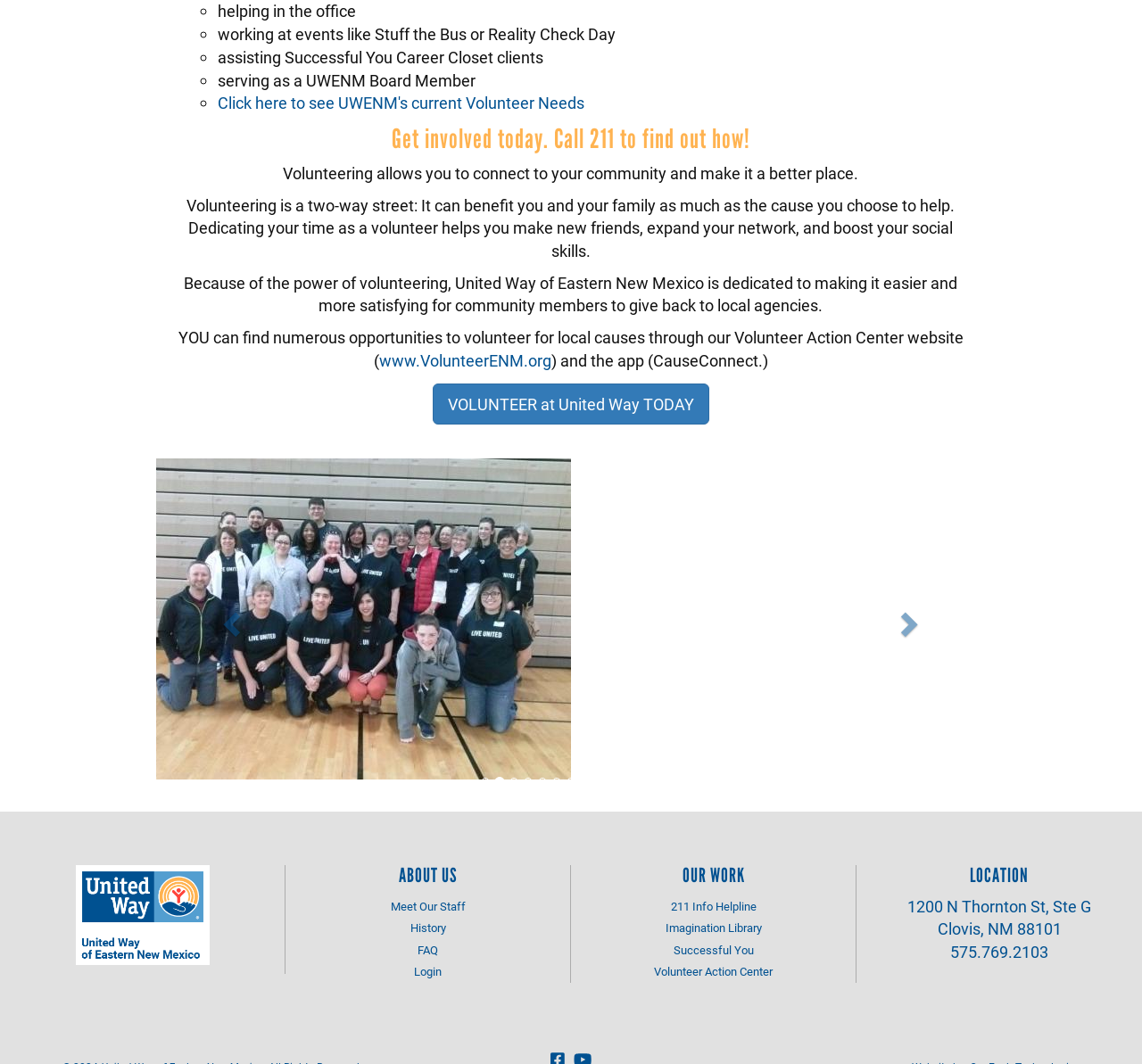What is the address of the organization?
Answer the question with a single word or phrase derived from the image.

1200 N Thornton St, Ste G